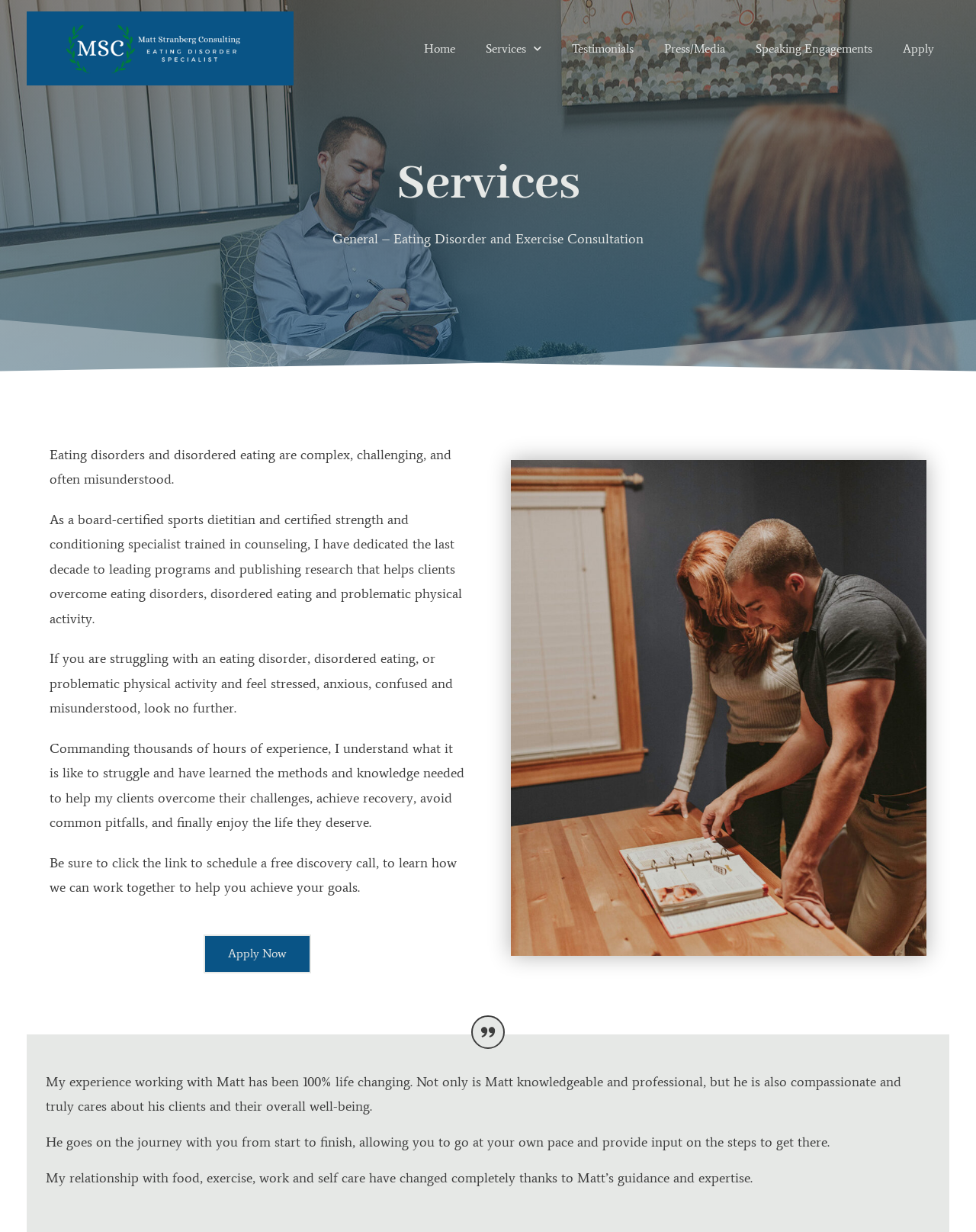Illustrate the webpage with a detailed description.

This webpage is about Matt Stranberg Consulting, which specializes in eating disorder and exercise consultation. At the top, there is a navigation menu with six links: Home, Services, Testimonials, Press/Media, Speaking Engagements, and Apply. Below the navigation menu, there are two headings: "Services" and "General – Eating Disorder and Exercise Consultation – Matt Stranberg Consulting".

The main content of the webpage is divided into two sections. The first section describes Matt Stranberg's expertise and services. There are four paragraphs of text that explain his background, experience, and approach to helping clients overcome eating disorders and disordered eating. Below these paragraphs, there is a call-to-action link to schedule a free discovery call.

The second section is a testimonial section, which features a quote from a satisfied client. The quote is divided into three paragraphs, praising Matt's knowledge, professionalism, compassion, and guidance. Above the quote, there is a small image, and below the quote, there is no other content.

Overall, the webpage has a simple and clean layout, with a focus on providing information about Matt Stranberg's consulting services and showcasing a client's positive experience.